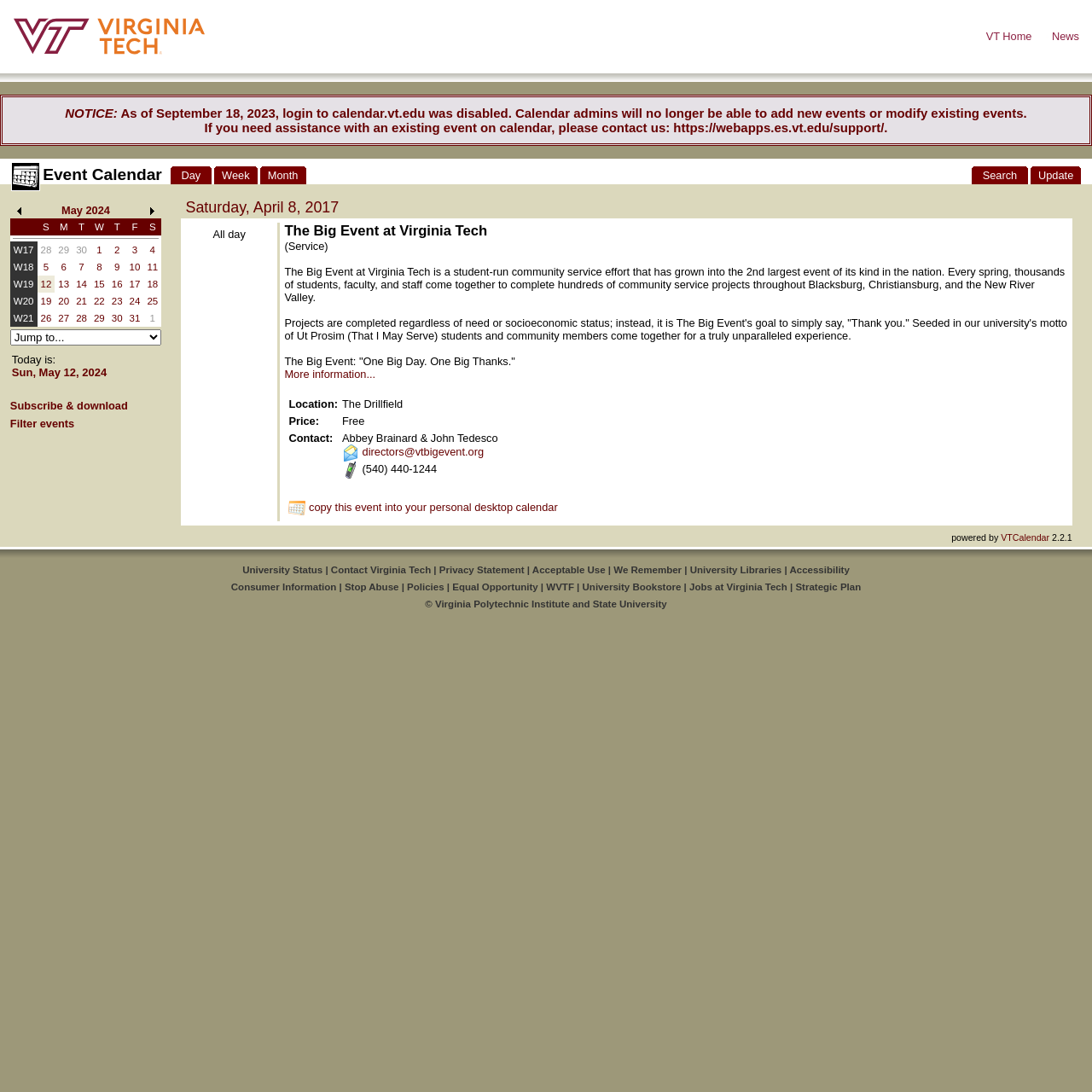Please identify the bounding box coordinates for the region that you need to click to follow this instruction: "Change to Month view".

[0.245, 0.155, 0.273, 0.166]